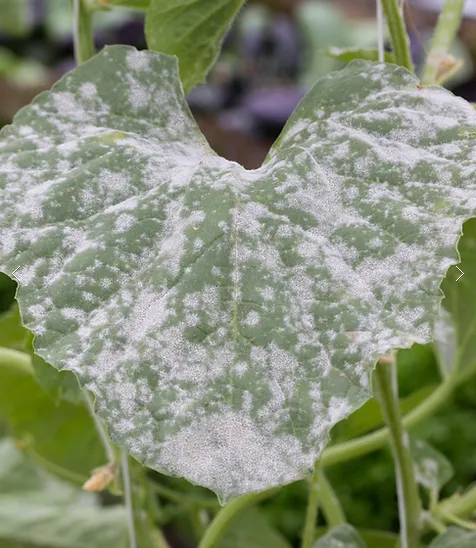Give a short answer using one word or phrase for the question:
What is the purpose of using fungicides like Solist WDG?

to control the disease